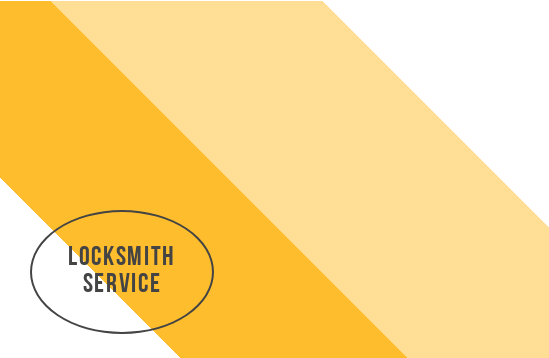Construct a detailed narrative about the image.

The image features a visually striking design that emphasizes the phrase "LOCKSMITH SERVICE." Set against a backdrop of vibrant yellow and soft beige gradients, the text is encapsulated within a prominent oval outline. This design effectively highlights the locksmith services offered, hinting at the professionalism and reliability of the service. The color scheme and layout are aimed at capturing attention, making it clear that assistance is available for those in need of locksmith services in Oakwood, especially during emergencies.